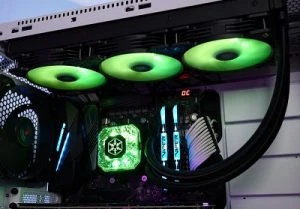Offer an in-depth description of the image shown.

The image showcases an intricately designed PC interior featuring a liquid cooling system. Prominently displayed are four RGB fans arranged at the top, emitting a vibrant green glow that enhances the overall aesthetic. At the center, there's a striking CPU cooler with a geometric design and a luminous green light, indicative of advanced cooling technology. Surrounding the cooler, you can see several high-performance RAM modules, also emitting subtle lighting, adding to the visual appeal. The clean layout includes neatly arranged cables and a well-structured chassis, illustrating both functionality and style in modern PC builds. This setup exemplifies the high-end gaming or workstation environments, where performance meets eye-catching design.